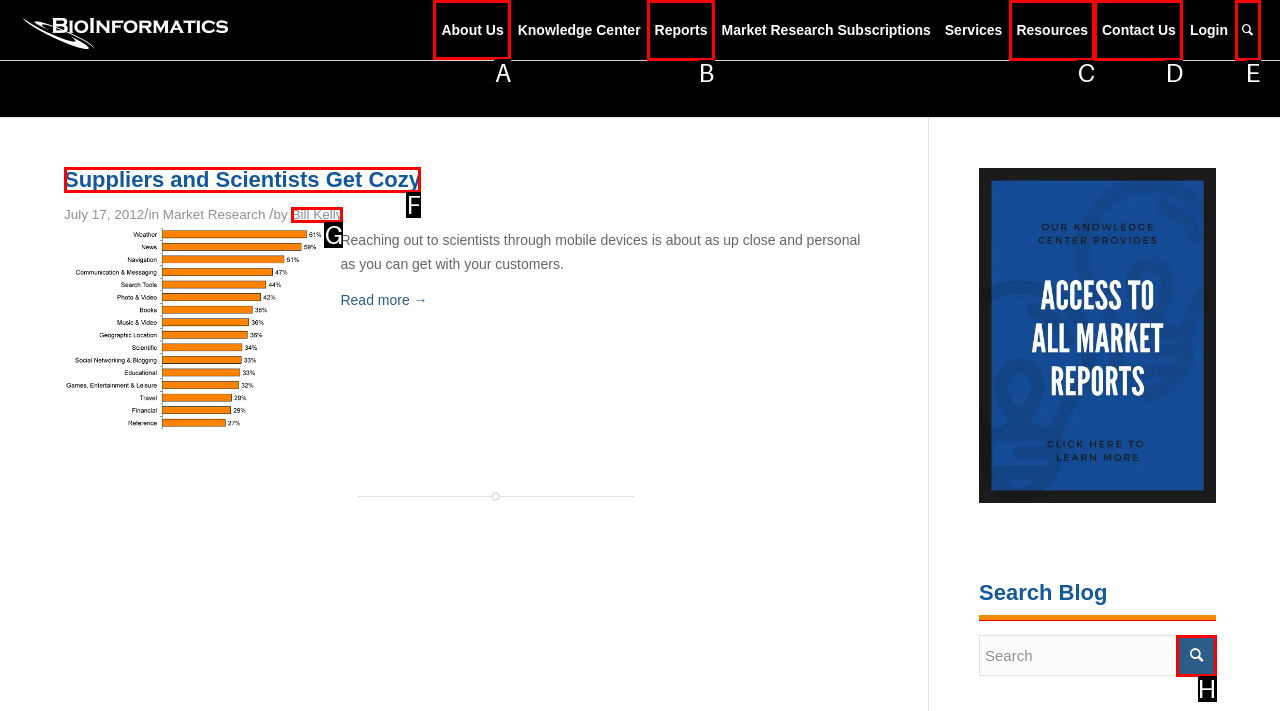Identify the correct UI element to click to achieve the task: Click About Us.
Answer with the letter of the appropriate option from the choices given.

A